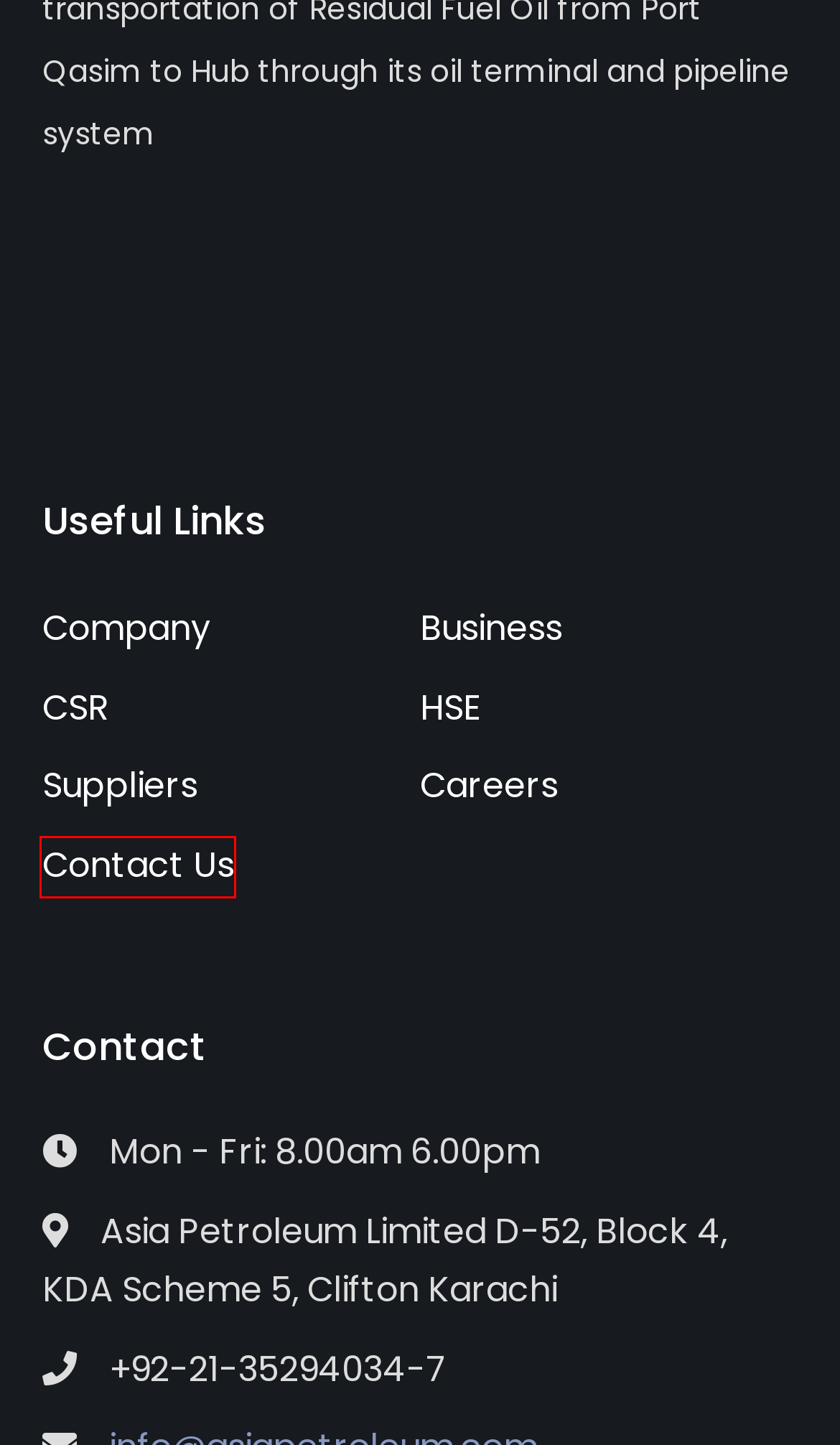Look at the screenshot of a webpage where a red rectangle bounding box is present. Choose the webpage description that best describes the new webpage after clicking the element inside the red bounding box. Here are the candidates:
A. CSR – Asia Petroleum Limited
B. Business – Asia Petroleum Limited
C. Contact Us – Asia Petroleum Limited
D. HSE – Asia Petroleum Limited
E. Careers – Asia Petroleum Limited
F. Suppliers – Asia Petroleum Limited
G. Home | JamaPunji
H. Company – Asia Petroleum Limited

C